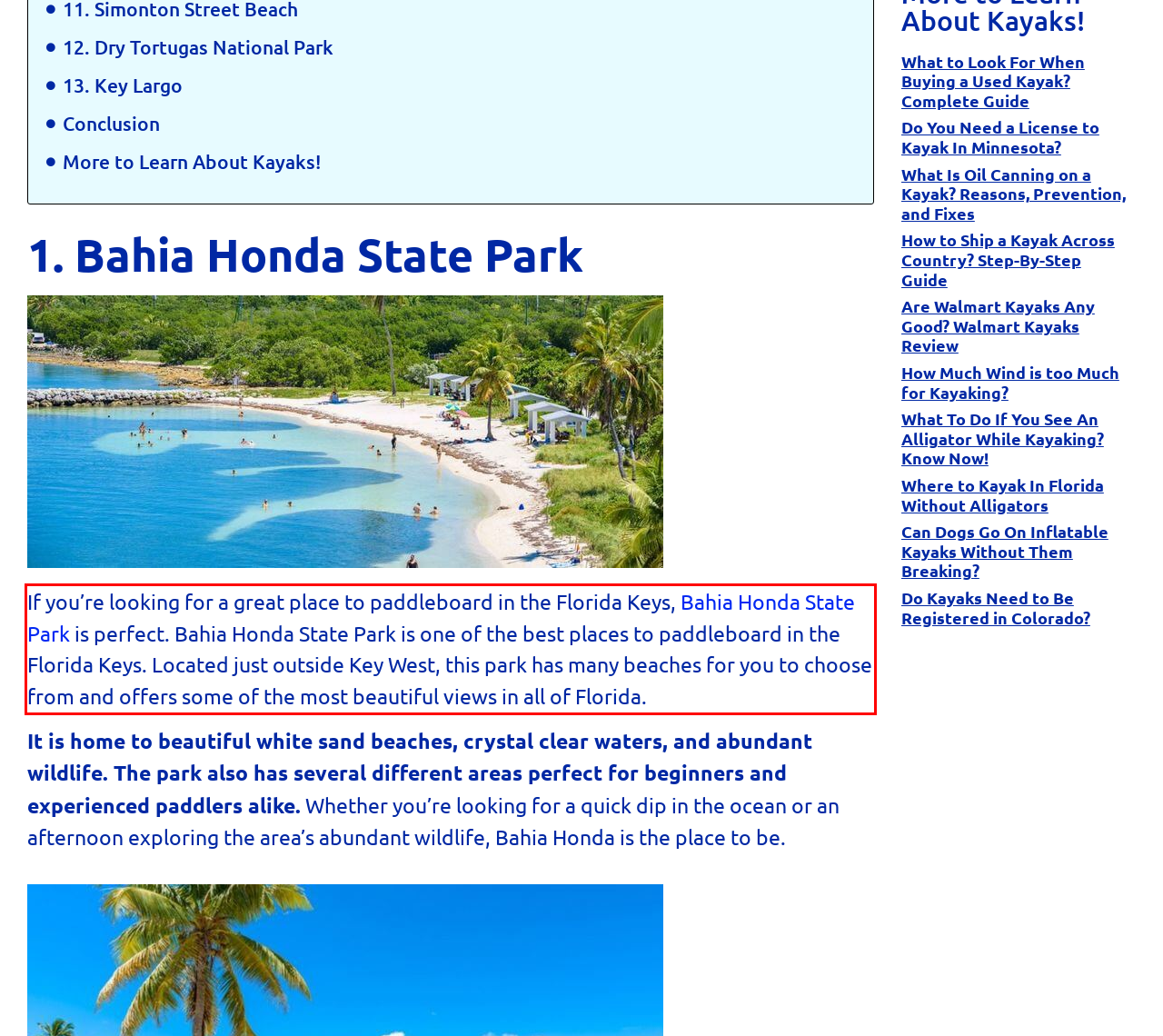Look at the provided screenshot of the webpage and perform OCR on the text within the red bounding box.

If you’re looking for a great place to paddleboard in the Florida Keys, Bahia Honda State Park is perfect. Bahia Honda State Park is one of the best places to paddleboard in the Florida Keys. Located just outside Key West, this park has many beaches for you to choose from and offers some of the most beautiful views in all of Florida.